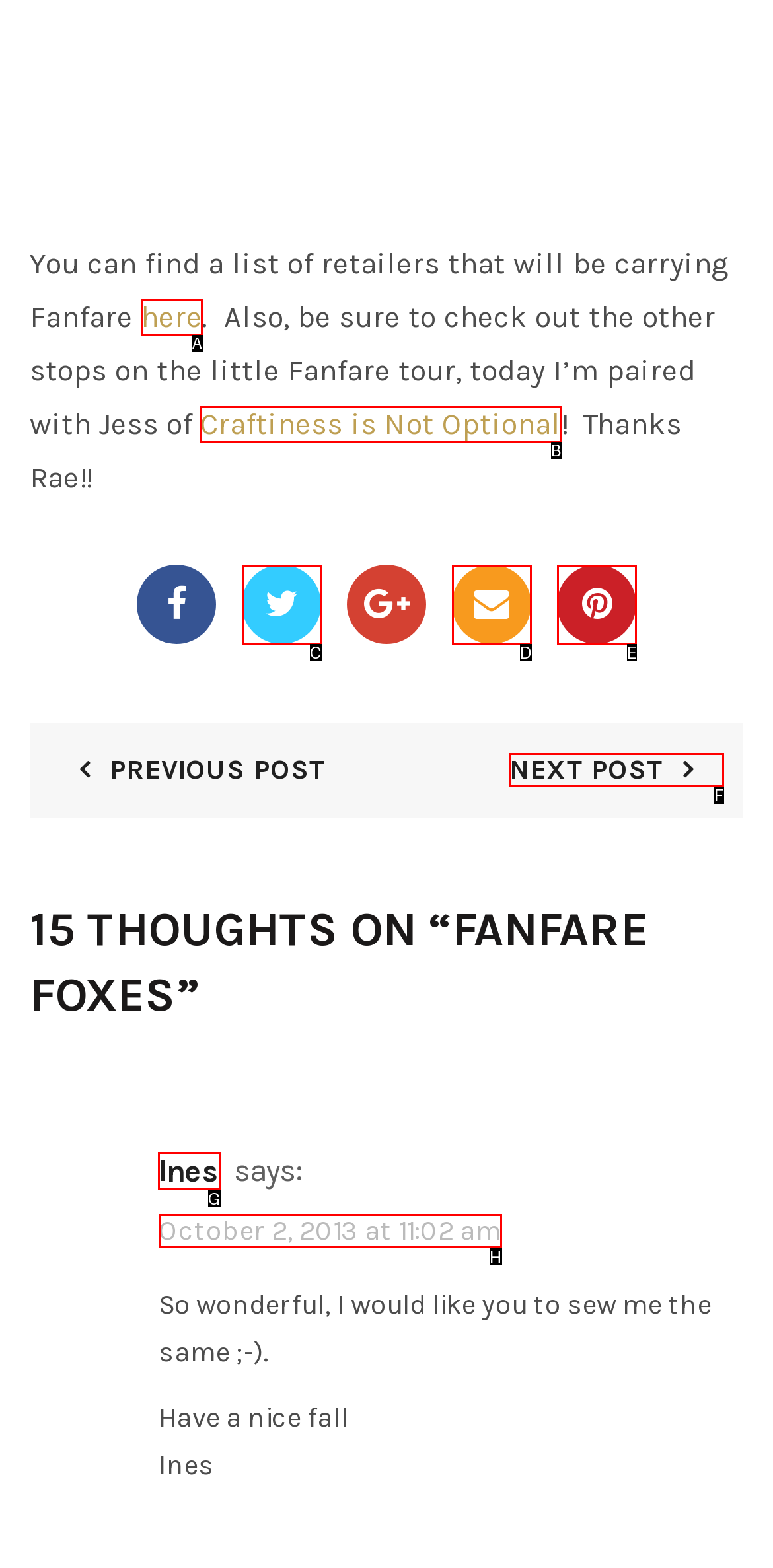Point out which UI element to click to complete this task: Read the comment by Ines
Answer with the letter corresponding to the right option from the available choices.

G